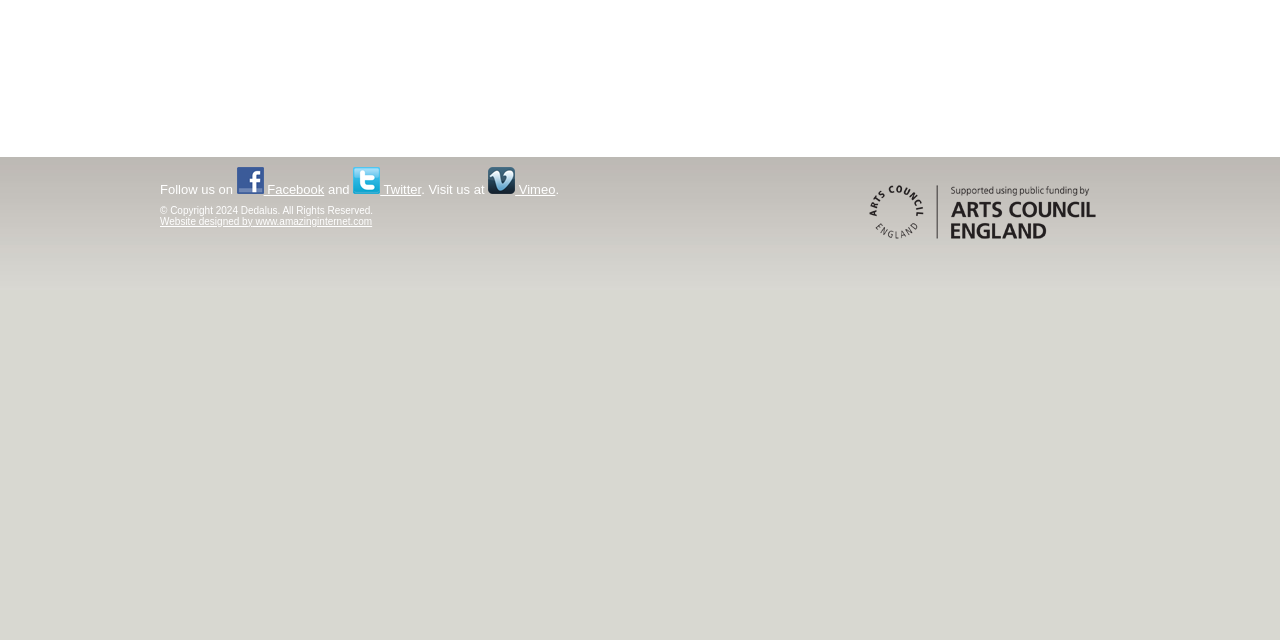Extract the bounding box coordinates for the described element: "Website designed by www.amazinginternet.com". The coordinates should be represented as four float numbers between 0 and 1: [left, top, right, bottom].

[0.125, 0.337, 0.291, 0.354]